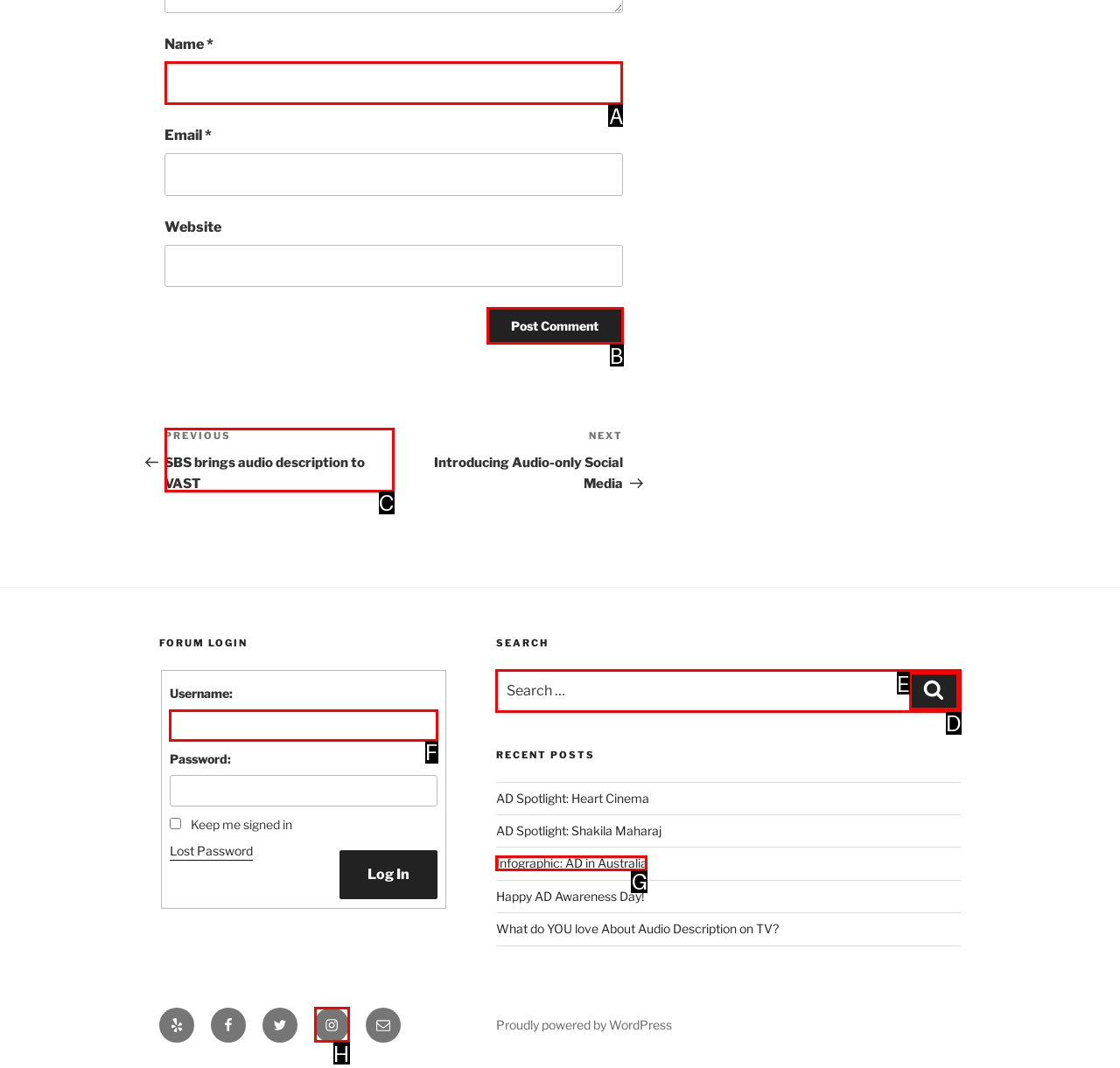Choose the letter of the option that needs to be clicked to perform the task: Enter your name. Answer with the letter.

A